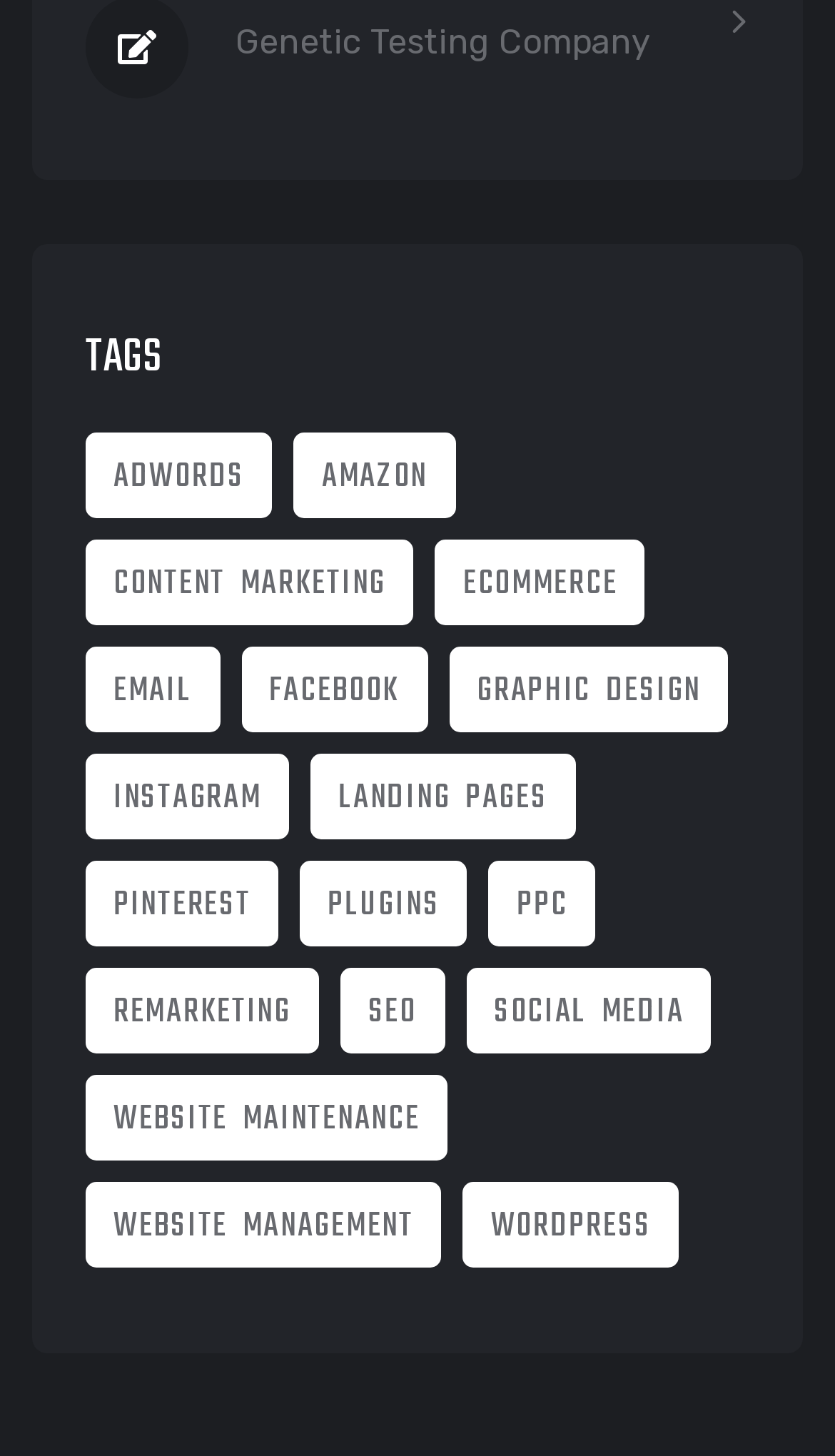Determine the bounding box coordinates of the UI element described below. Use the format (top-left x, top-left y, bottom-right x, bottom-right y) with floating point numbers between 0 and 1: Genetic Testing Company

[0.282, 0.008, 0.779, 0.052]